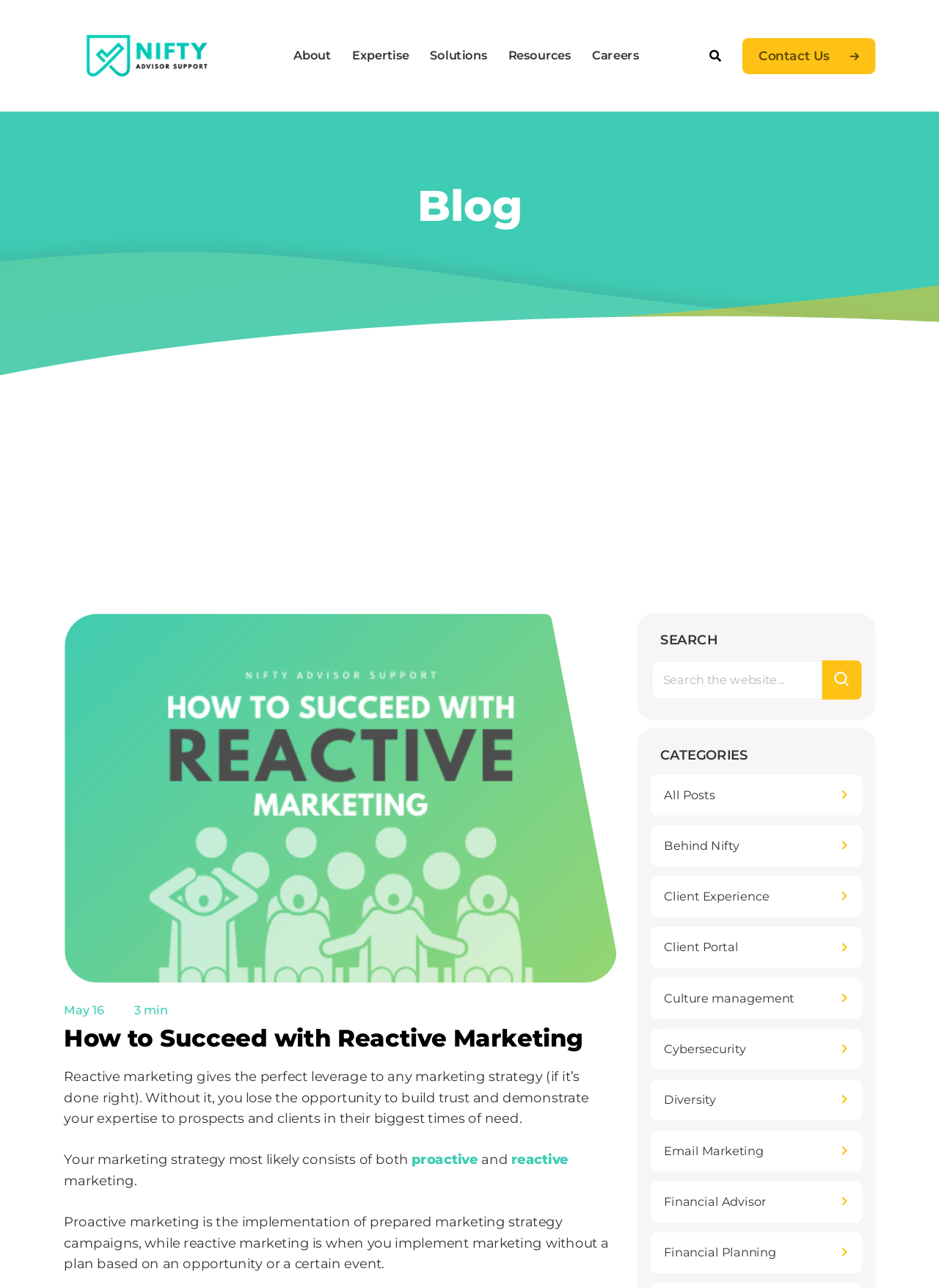Could you highlight the region that needs to be clicked to execute the instruction: "Click the 'Contact Us' link"?

[0.79, 0.029, 0.932, 0.057]